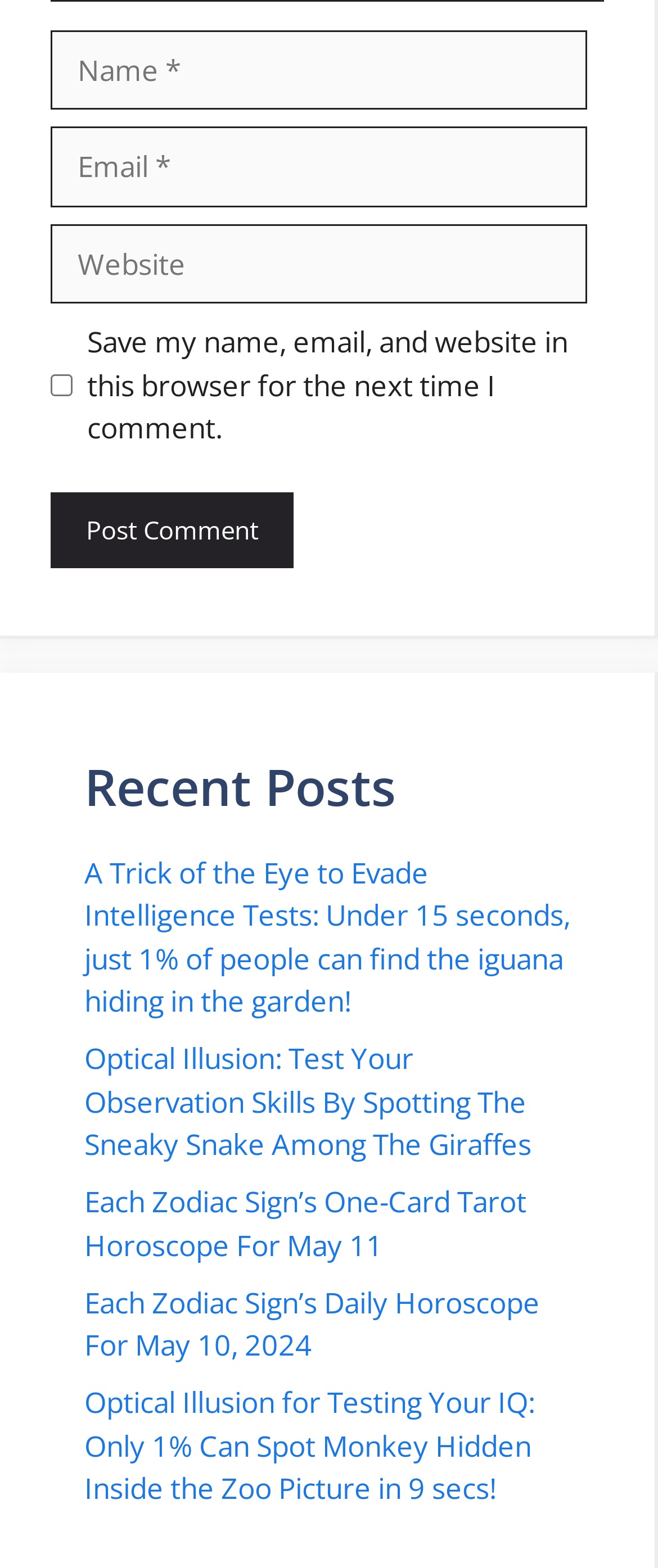Determine the bounding box coordinates of the clickable element necessary to fulfill the instruction: "Enter your name". Provide the coordinates as four float numbers within the 0 to 1 range, i.e., [left, top, right, bottom].

[0.077, 0.019, 0.892, 0.07]